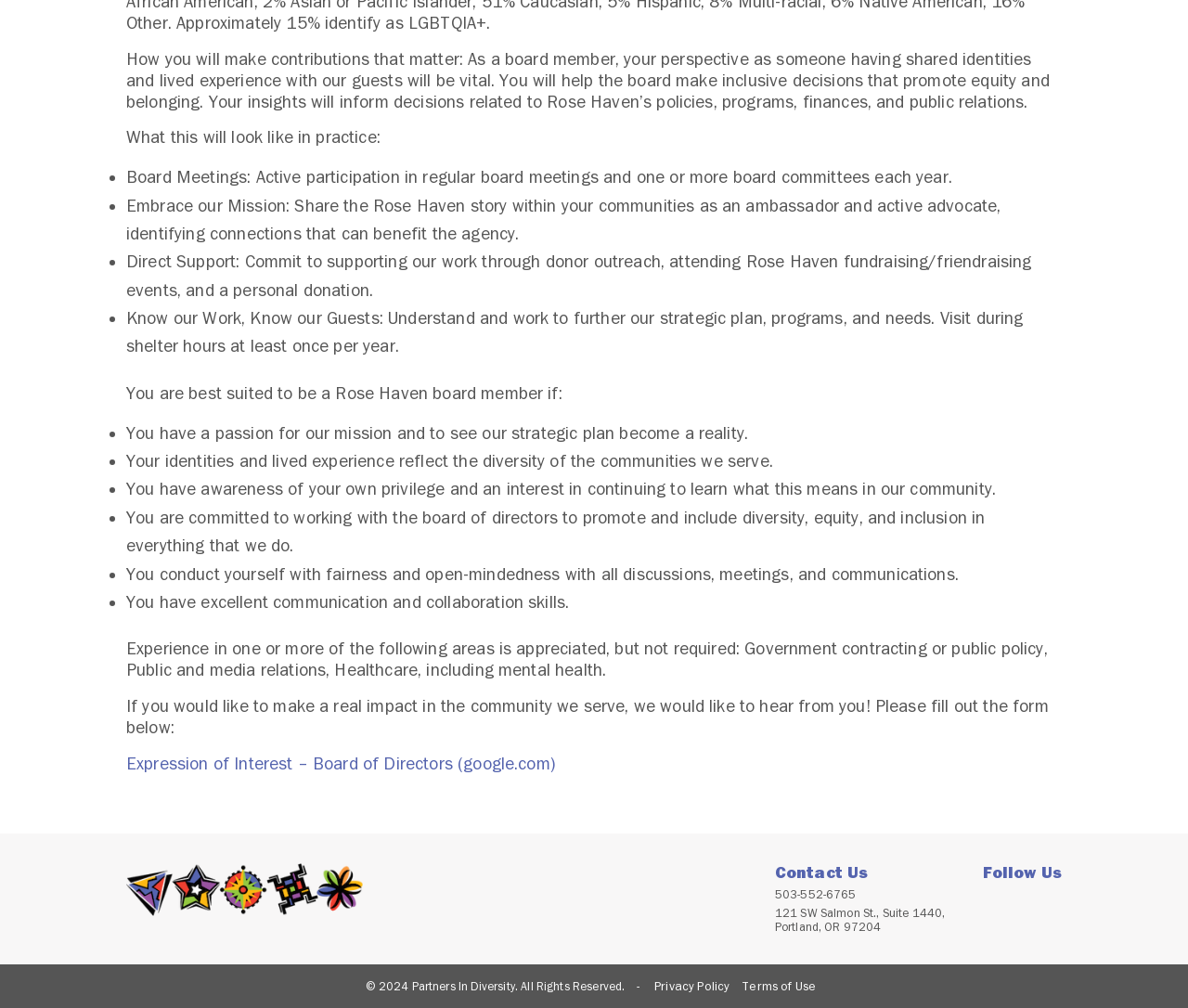How often should a board member visit Rose Haven?
Based on the screenshot, respond with a single word or phrase.

At least once a year